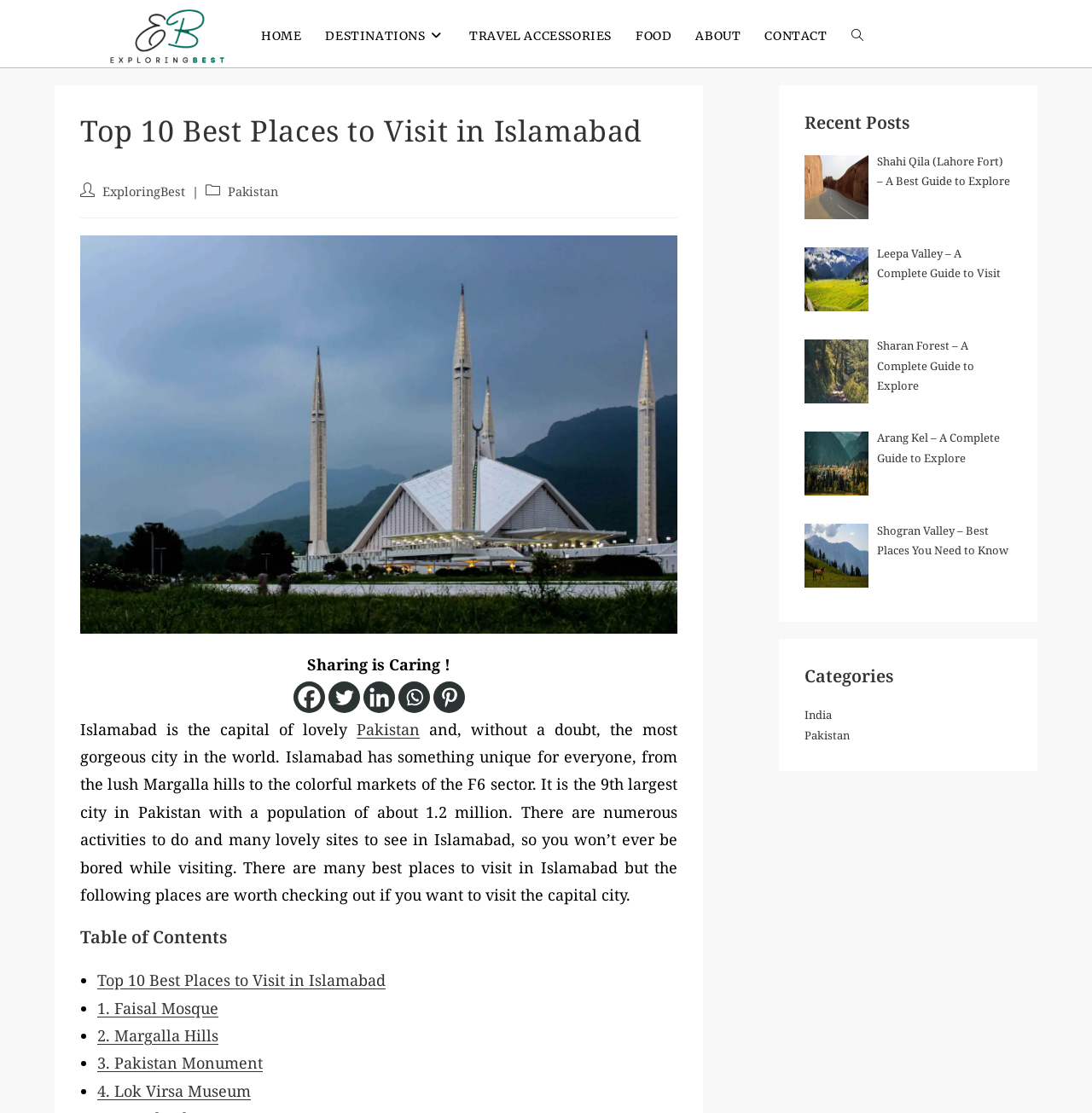Please give a one-word or short phrase response to the following question: 
What is the name of the hills mentioned in the webpage?

Margalla Hills